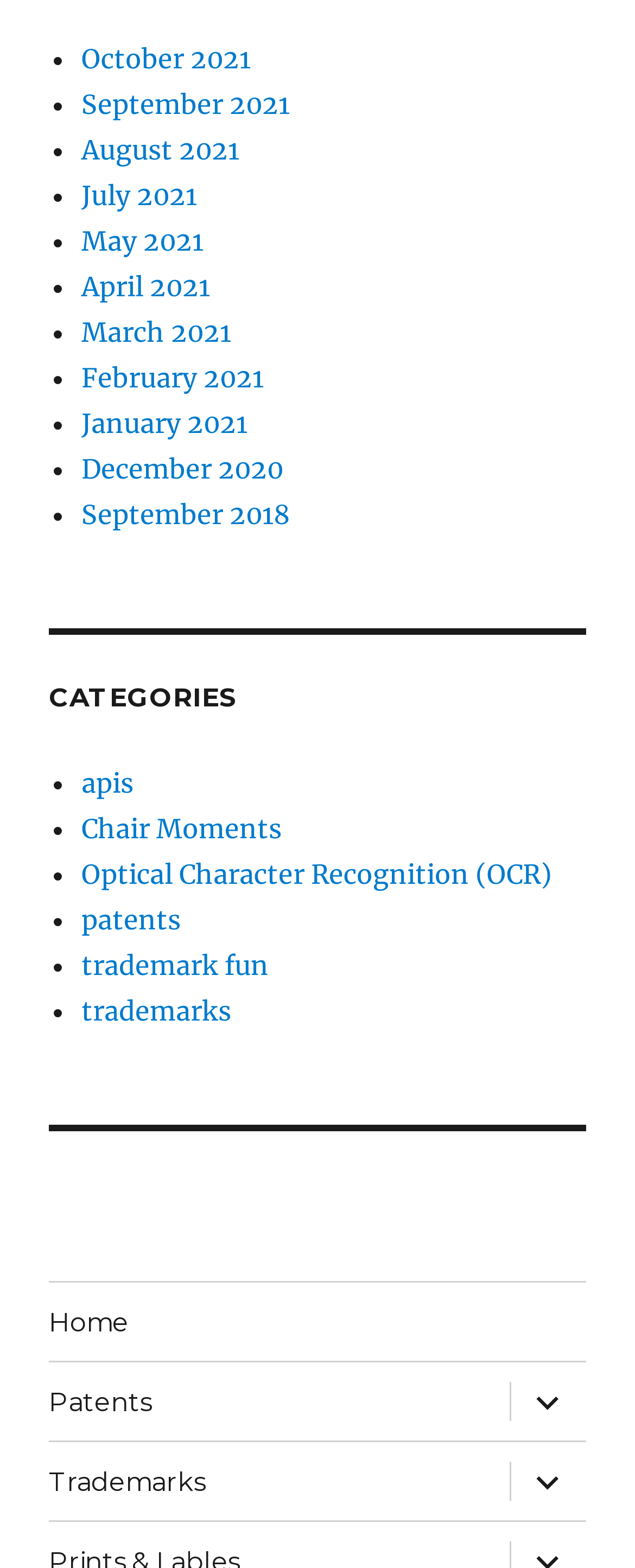Determine the bounding box coordinates of the area to click in order to meet this instruction: "browse categories".

[0.077, 0.434, 0.923, 0.456]